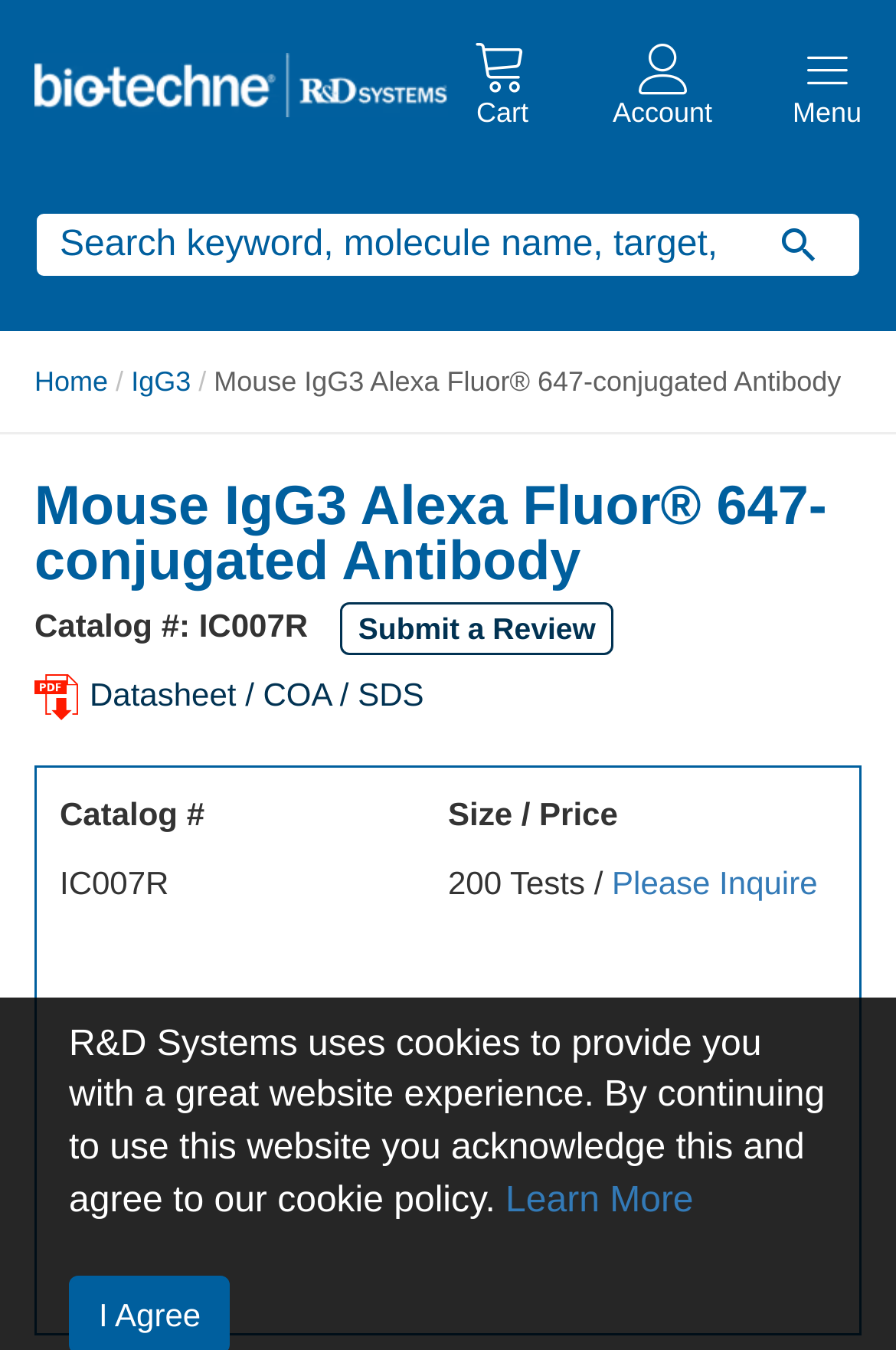Find the bounding box coordinates for the area that must be clicked to perform this action: "View datasheet or COA or SDS".

[0.038, 0.501, 0.473, 0.528]